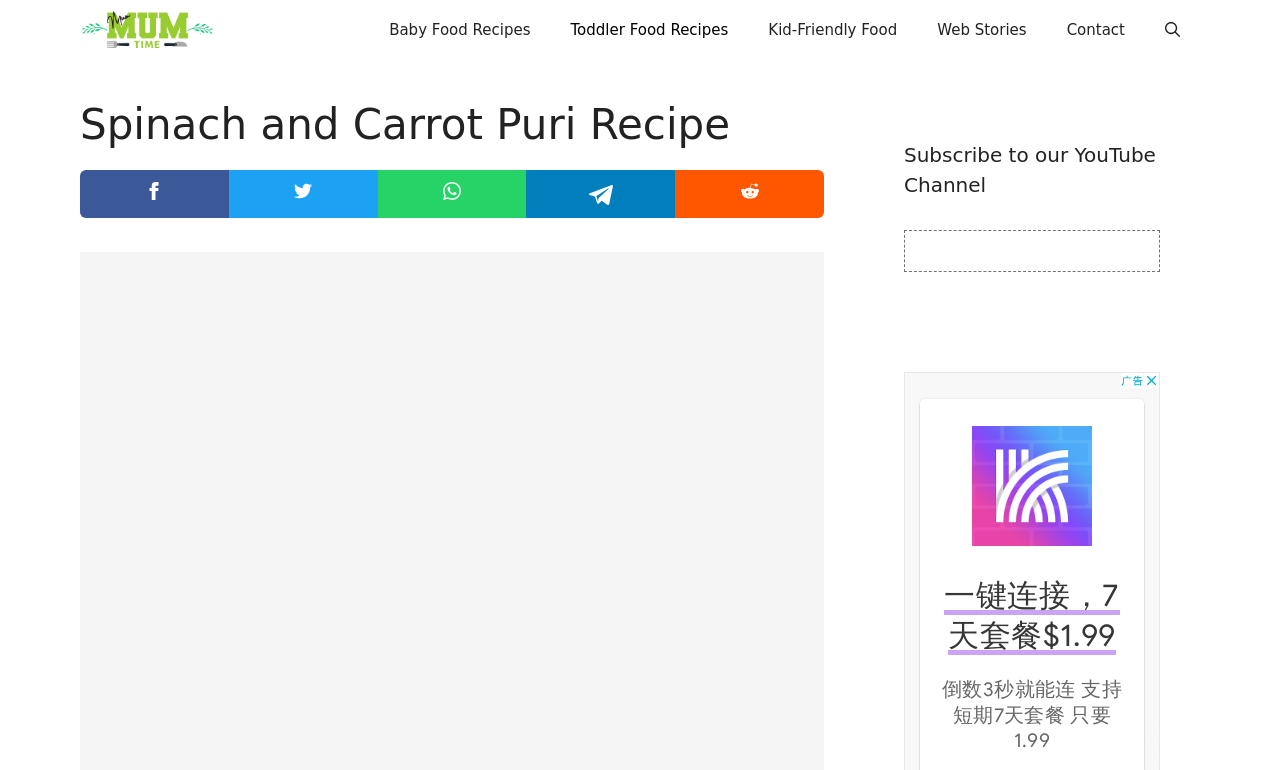Determine the bounding box coordinates for the element that should be clicked to follow this instruction: "Subscribe to the YouTube Channel". The coordinates should be given as four float numbers between 0 and 1, in the format [left, top, right, bottom].

[0.706, 0.182, 0.906, 0.26]